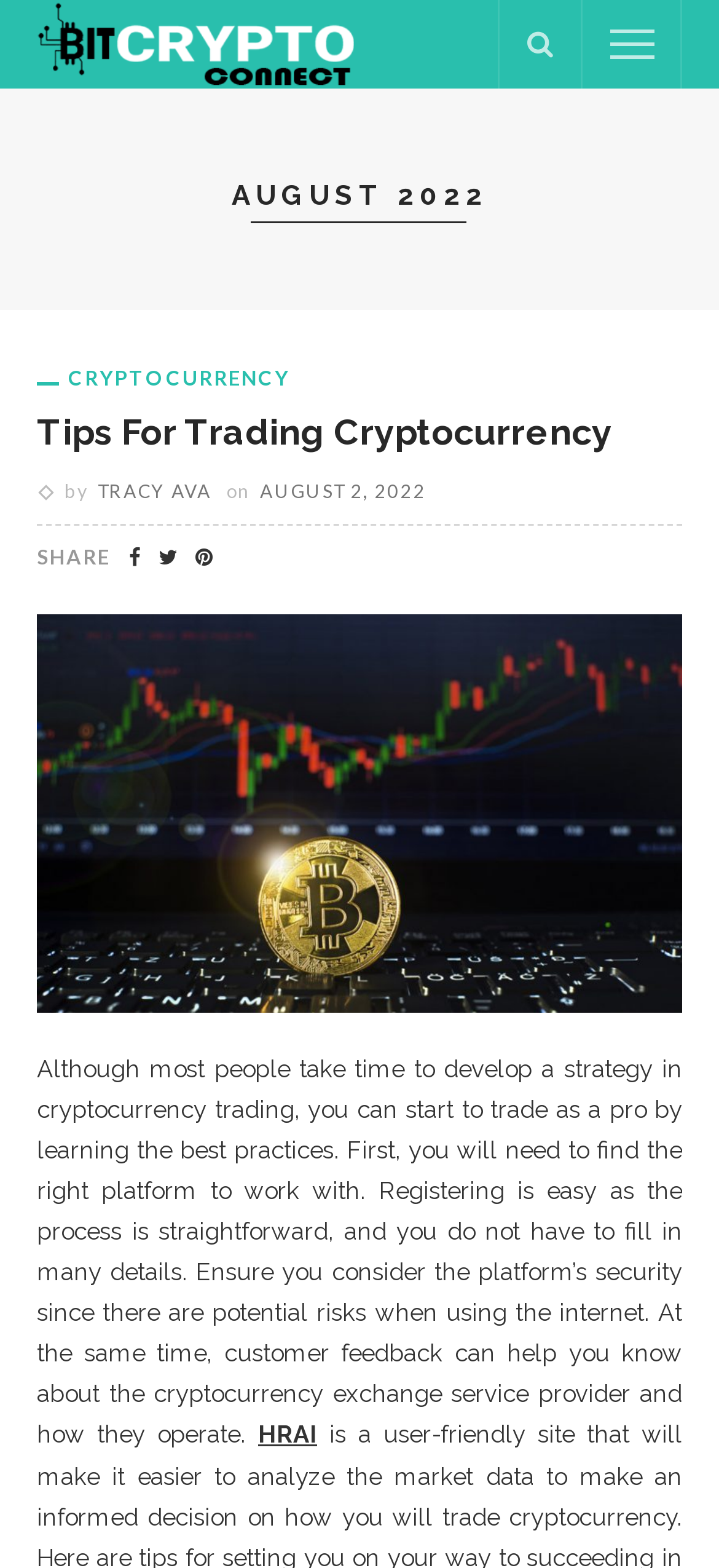Please respond in a single word or phrase: 
What is the date of the article?

AUGUST 2, 2022